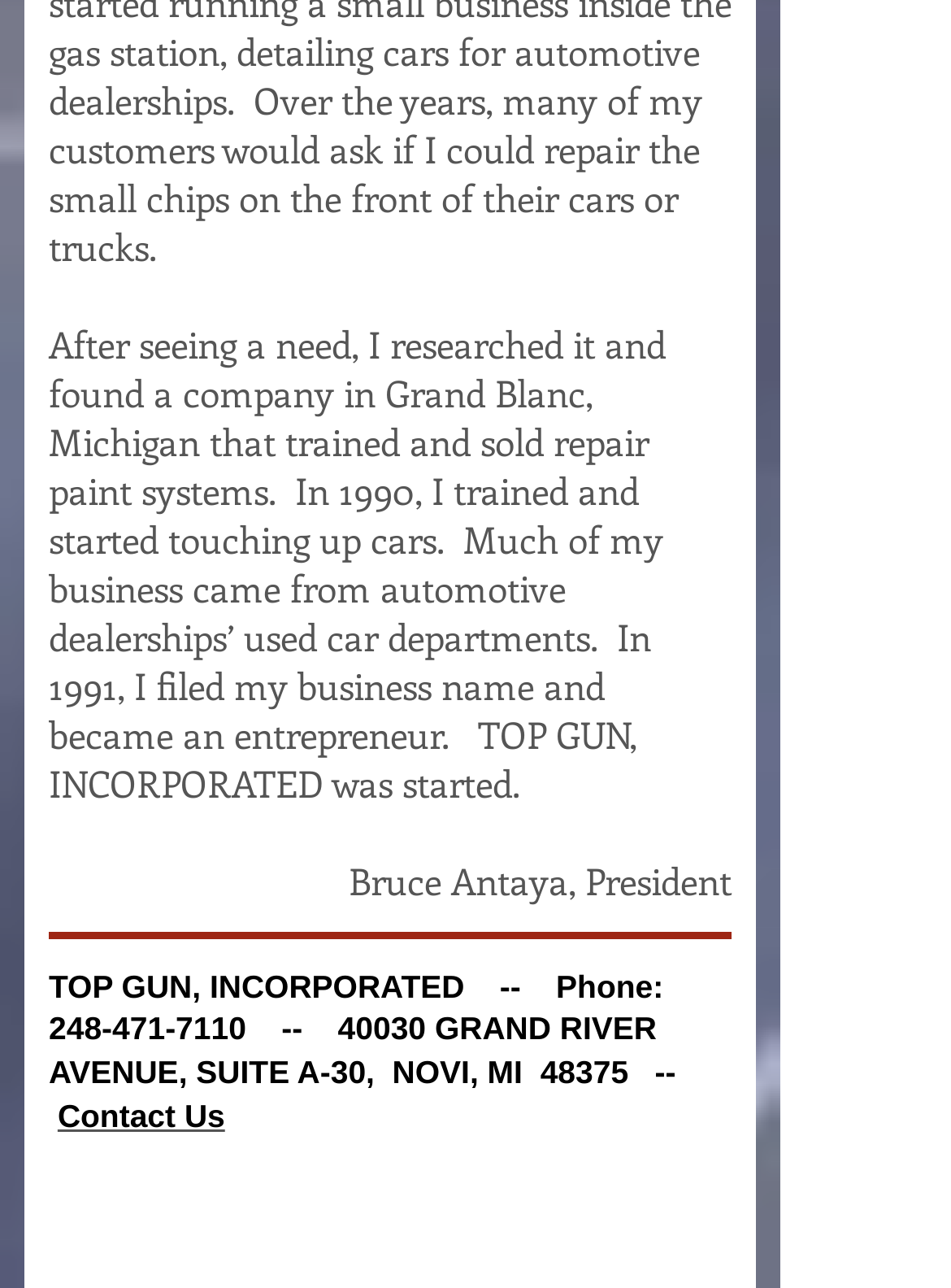What is the address of TOP GUN, INCORPORATED?
Answer the question with a single word or phrase by looking at the picture.

4030 GRAND RIVER AVENUE, SUITE A-30, NOVI, MI 48375